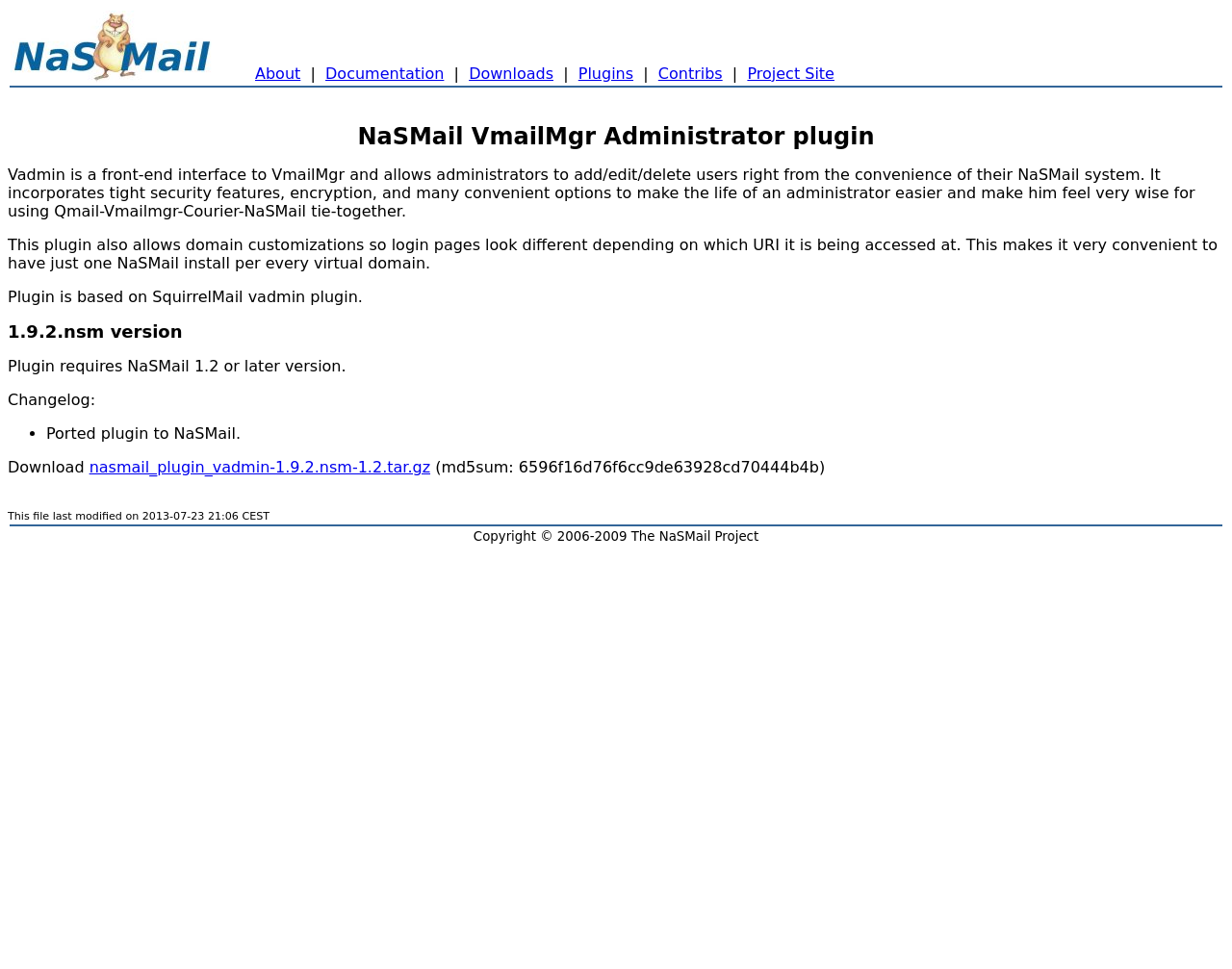Please determine the bounding box coordinates for the UI element described here. Use the format (top-left x, top-left y, bottom-right x, bottom-right y) with values bounded between 0 and 1: About

[0.207, 0.067, 0.244, 0.085]